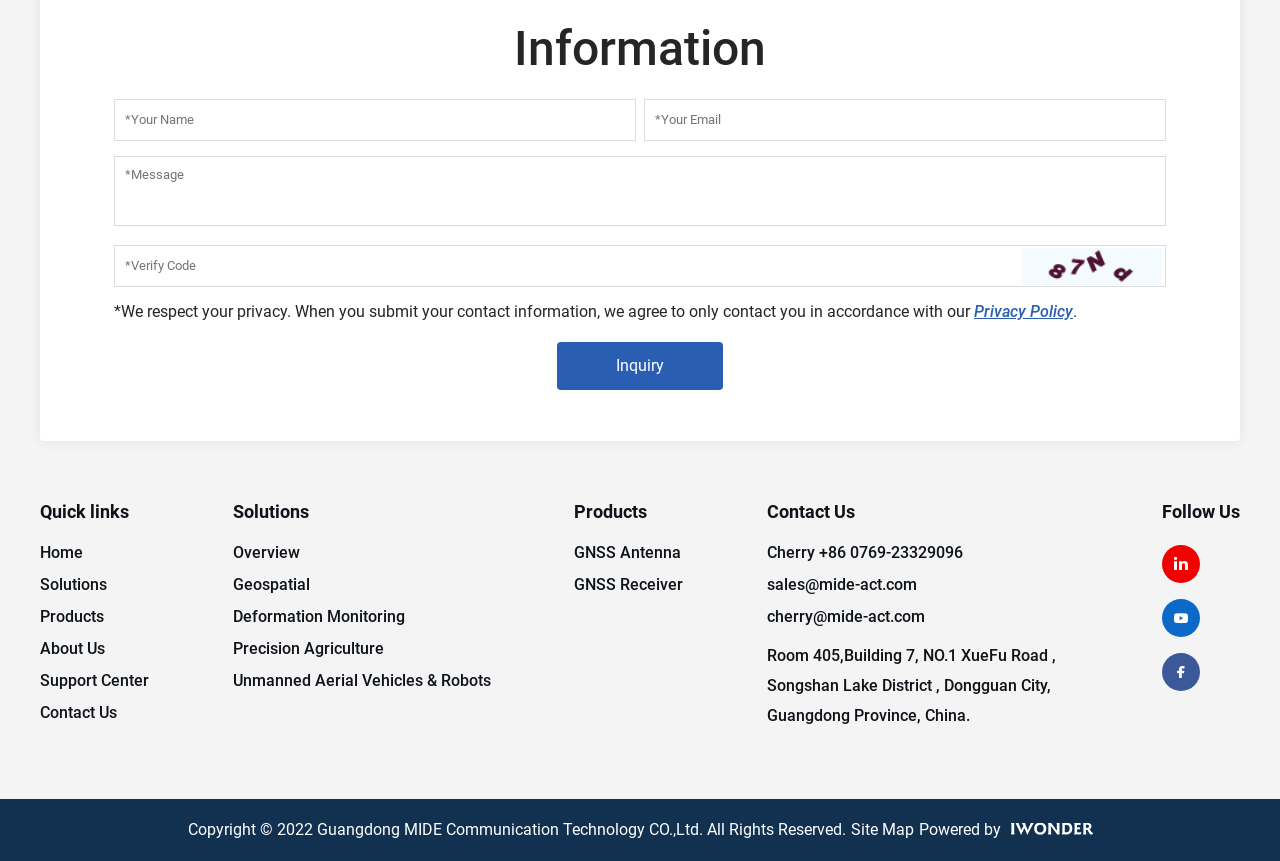Provide a brief response to the question below using one word or phrase:
What is the copyright year of the website?

2022